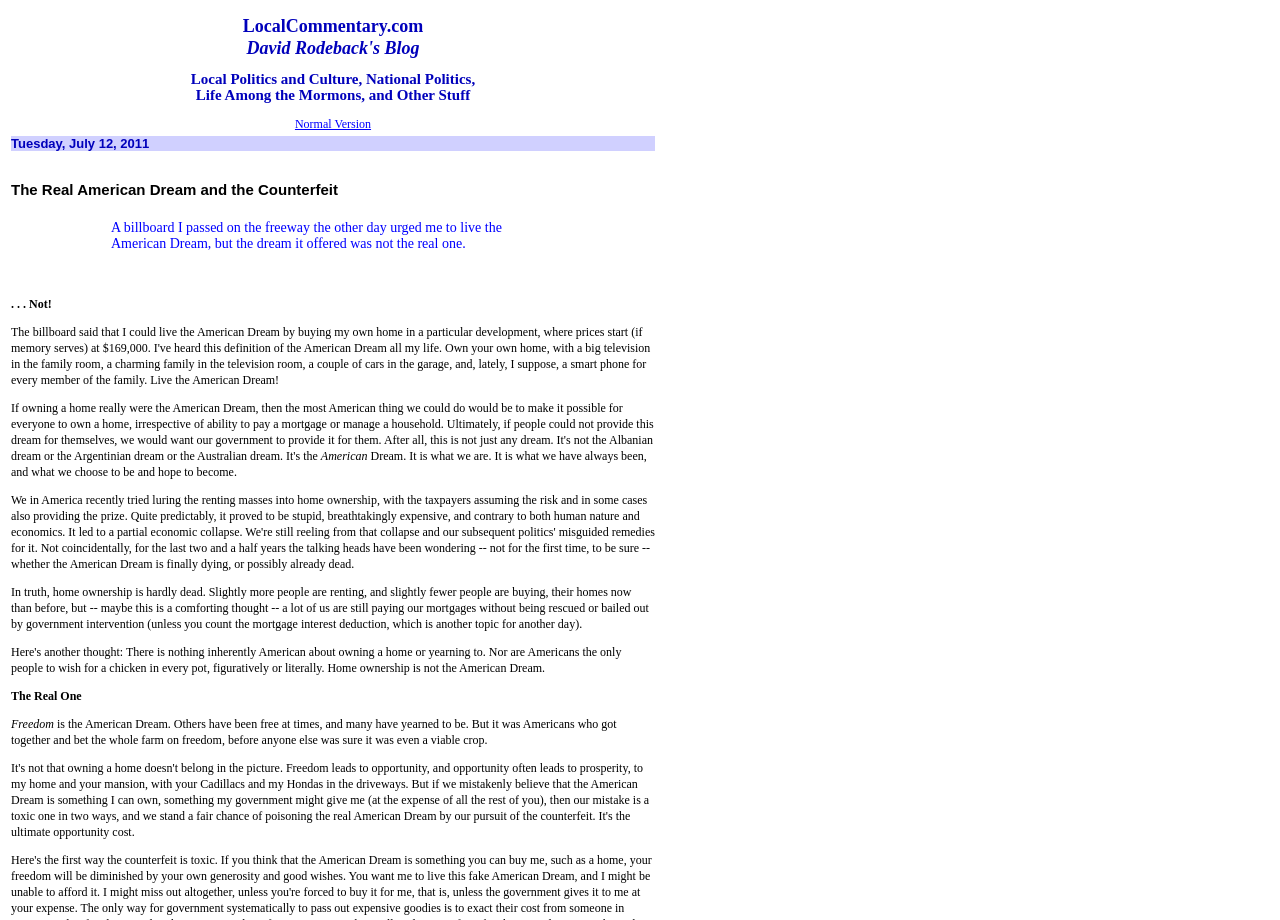Identify the coordinates of the bounding box for the element described below: "Normal Version". Return the coordinates as four float numbers between 0 and 1: [left, top, right, bottom].

[0.23, 0.127, 0.29, 0.142]